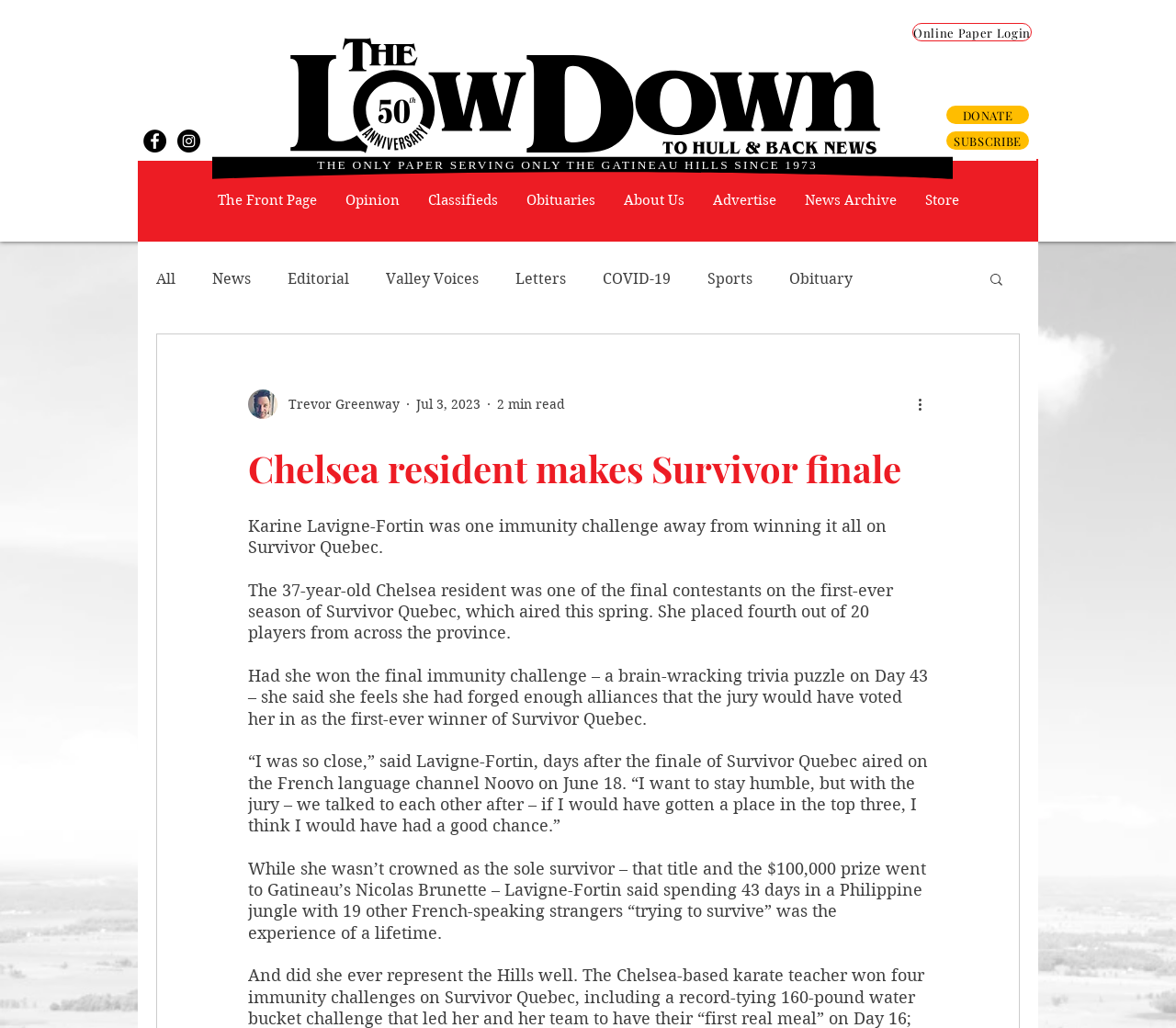What is the prize for the winner of Survivor Quebec?
Provide a one-word or short-phrase answer based on the image.

$100,000